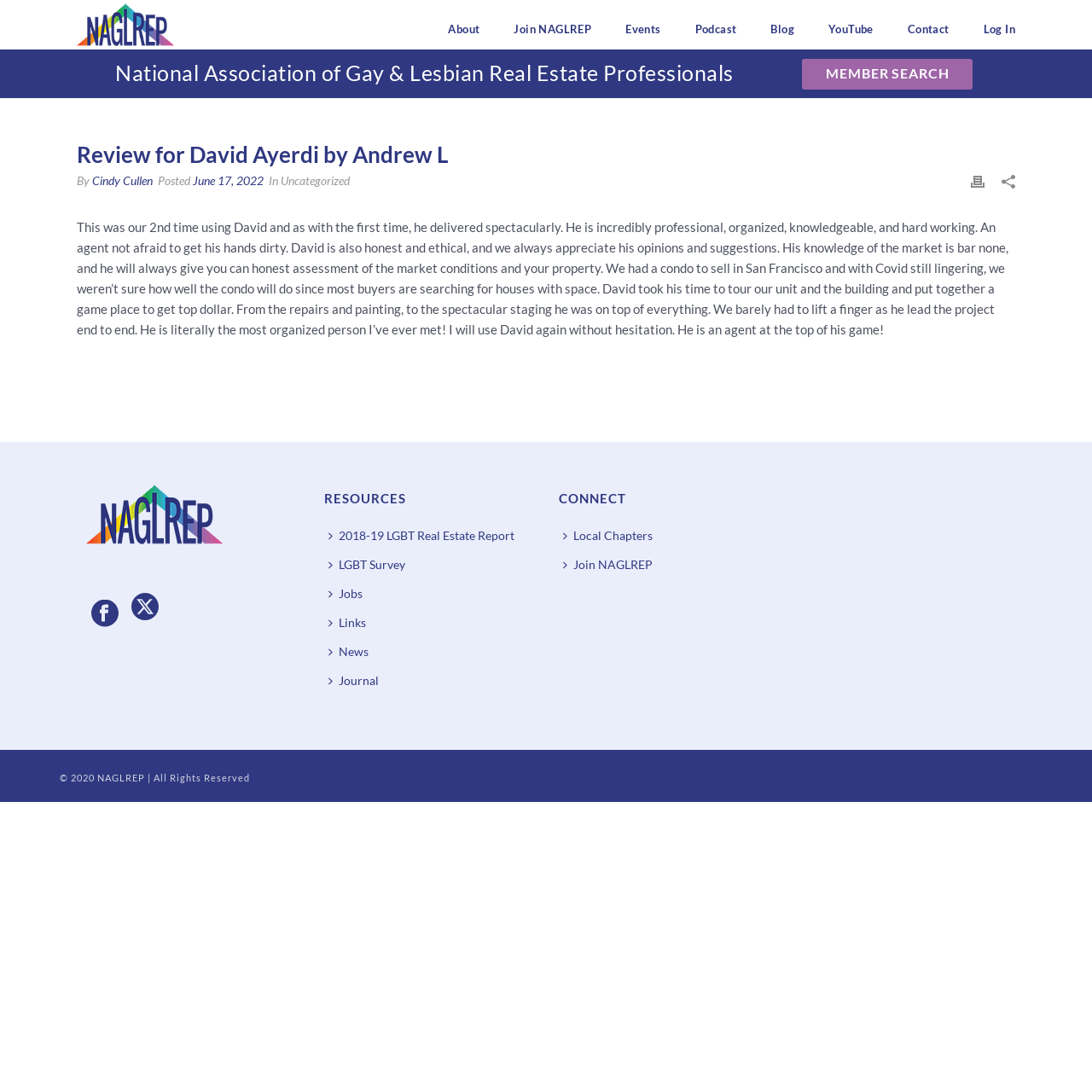What is the purpose of the webpage?
Please respond to the question with as much detail as possible.

I determined this answer by analyzing the article element with the heading 'Review for David Ayerdi by Andrew L' and the static text element with the review content, which indicates that the webpage is dedicated to a review of David Ayerdi.